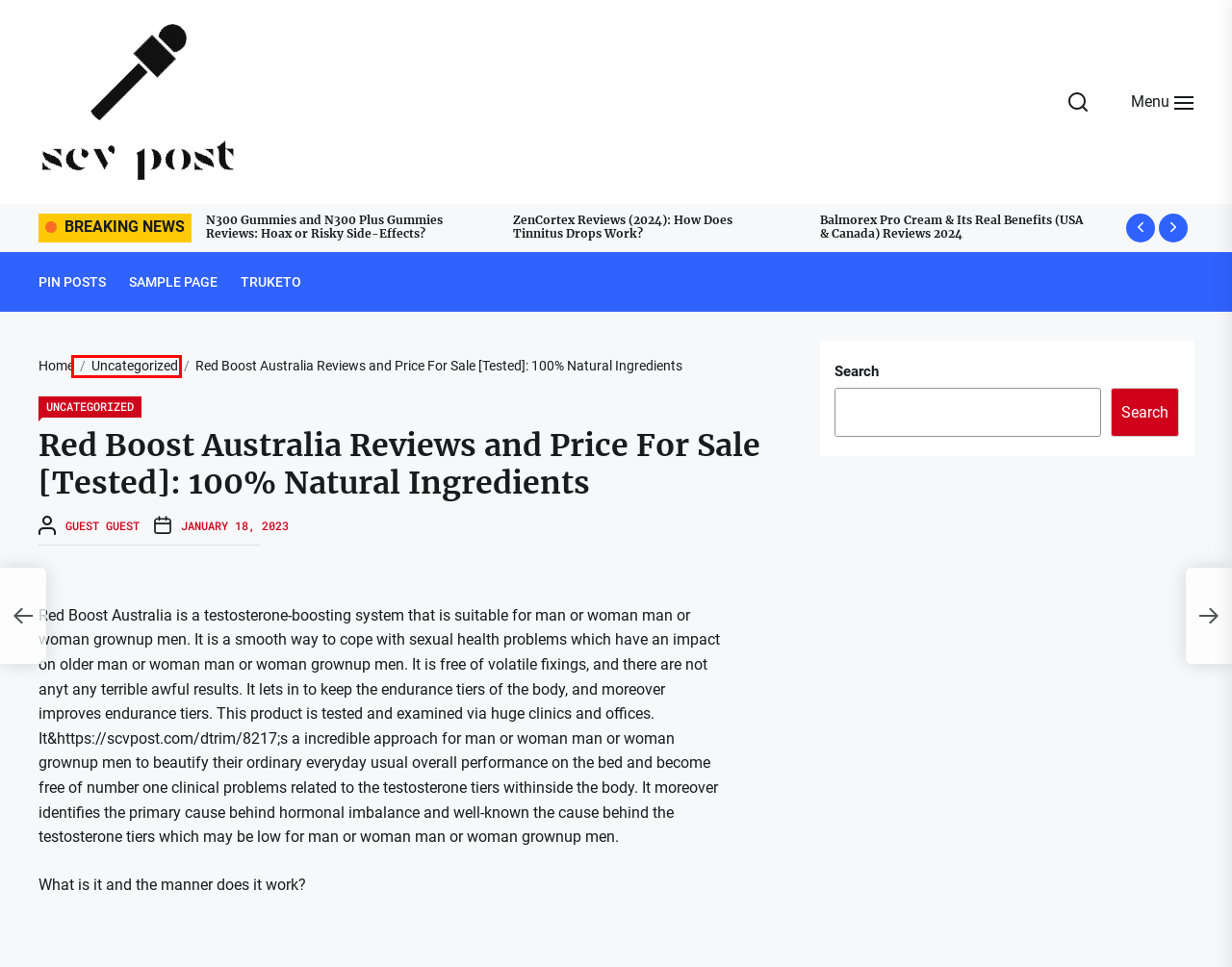Look at the screenshot of a webpage with a red bounding box and select the webpage description that best corresponds to the new page after clicking the element in the red box. Here are the options:
A. Guest Guest – SCV Post
B. ZenCortex Reviews (2024): How Does Tinnitus Drops Work? – SCV Post
C. SCV Post – Read Your Local News
D. Detoxall 17 Capsule Digestion Support & Customer Reviews 2024! – SCV Post
E. January 18, 2023 – SCV Post
F. EMF Protection Pendant – Is It Legit & Does It Work? – SCV Post
G. ProNervium Reviews – Risky Side Effects or Worth the Money? – SCV Post
H. Uncategorized – SCV Post

H